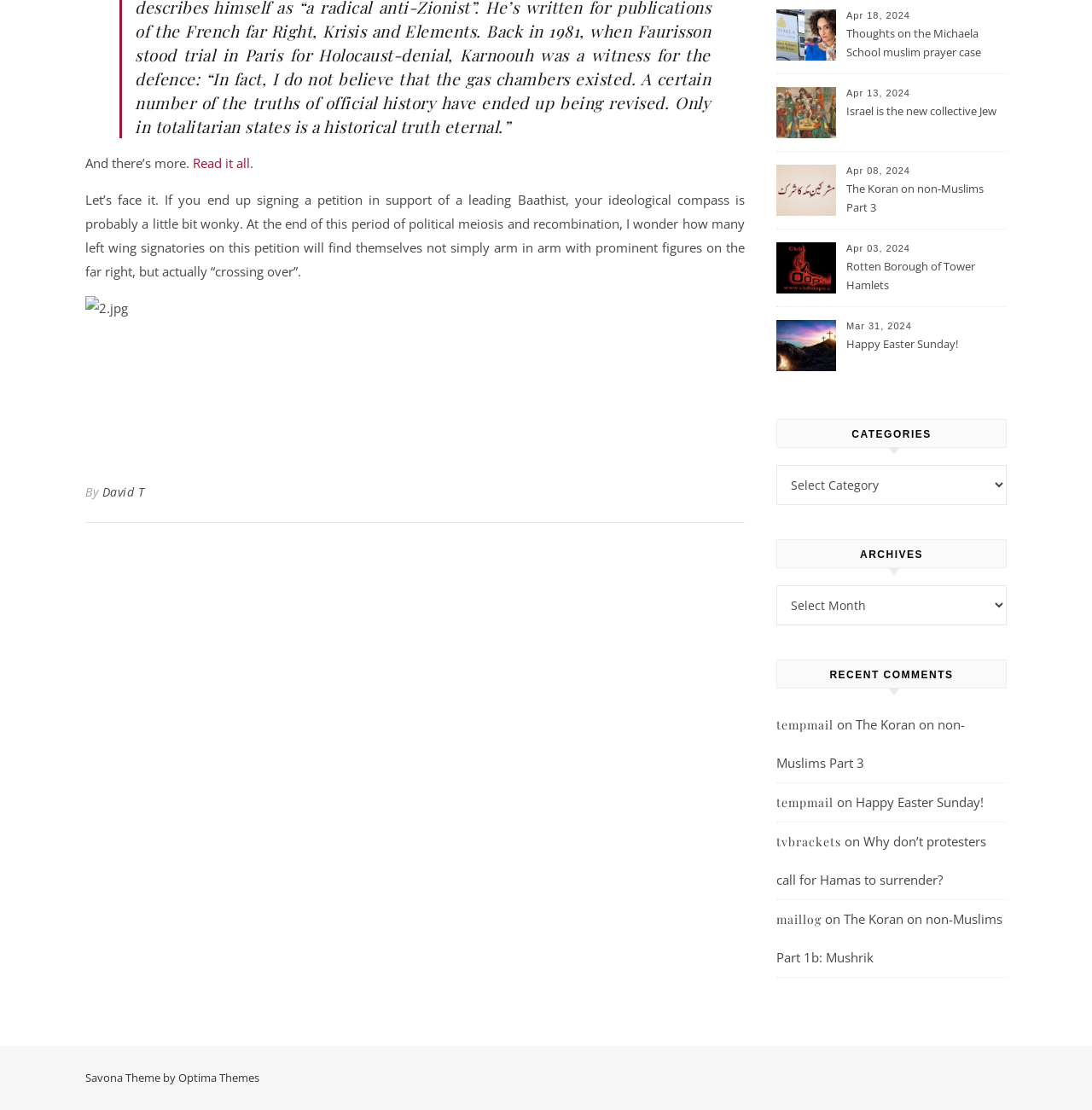What is the theme of the website?
Using the image, provide a concise answer in one word or a short phrase.

Savona Theme